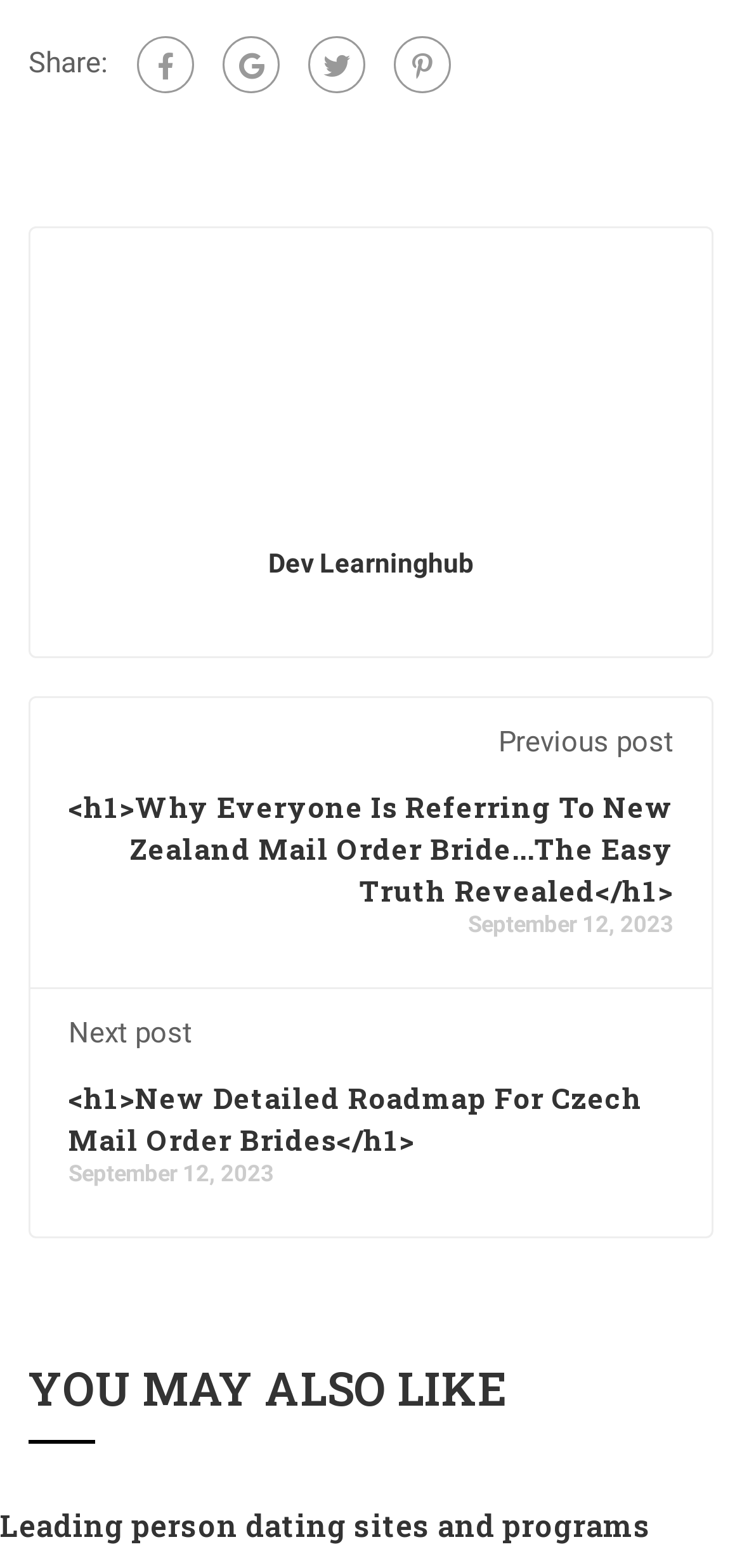Utilize the details in the image to give a detailed response to the question: What is the author's name?

The author's name can be found by looking at the link element with the text 'Dev Learninghub' which is located below the author's avatar image.